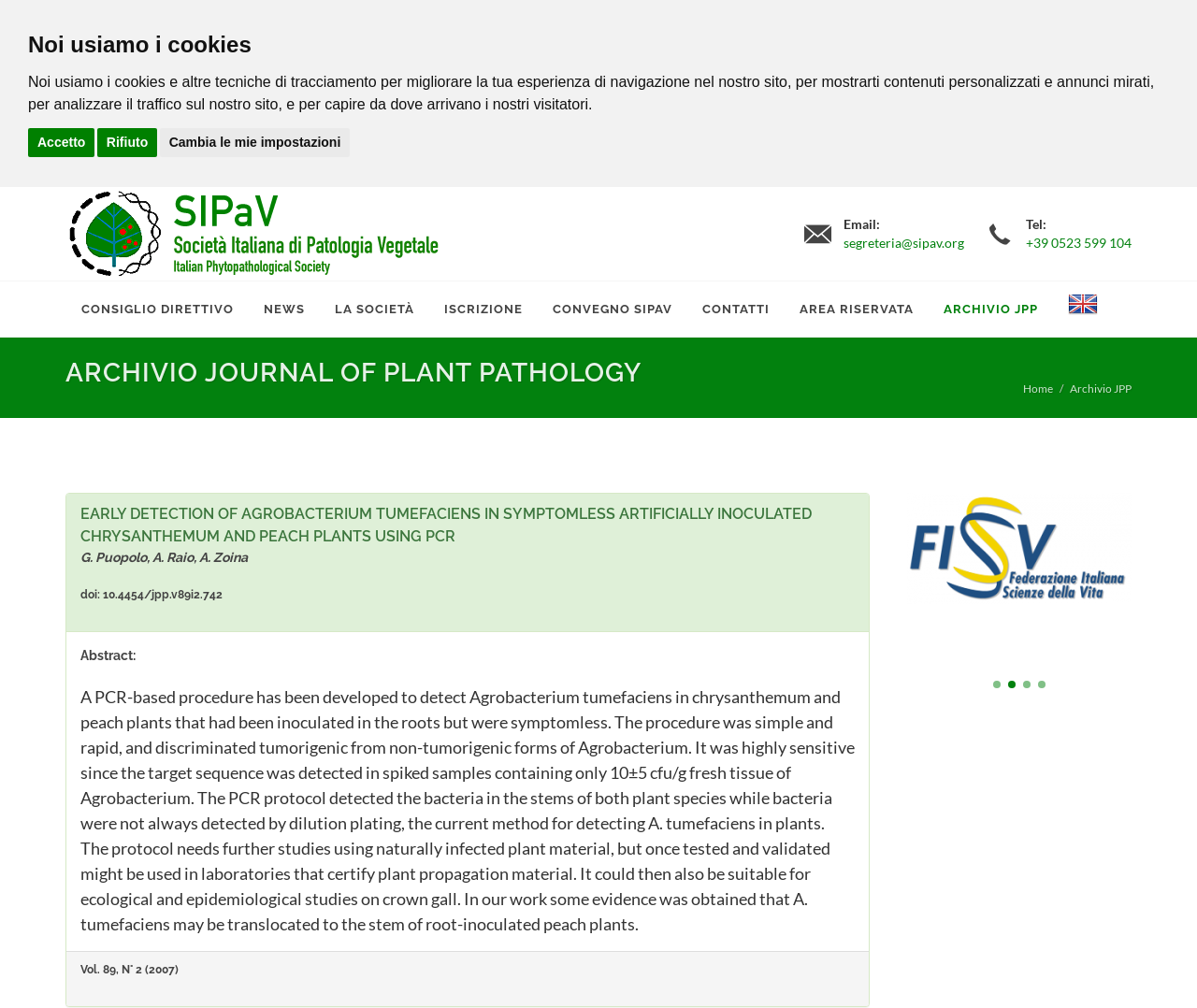Deliver a detailed narrative of the webpage's visual and textual elements.

The webpage is titled "SIPaV Archive" and has a prominent dialog box at the top, which is a cookie notification. The dialog box contains a message about using cookies and tracking technologies to improve the user's experience, and has three buttons: "Accetto", "Rifiuto", and "Cambia le mie impostazioni".

Below the dialog box, there is a logo of SIPaV, which is an image linked to the SIPaV website. To the right of the logo, there is a section with contact information, including an email address and a phone number.

The main navigation menu is located below the logo and contact information, and consists of seven links: "CONSIGLIO DIRETTIVO", "NEWS", "LA SOCIETÀ", "ISCRIZIONE", "CONVEGNO SIPAV", "CONTATTI", and "AREA RISERVATA". Each link is positioned horizontally next to each other, taking up the full width of the page.

Below the navigation menu, there is a heading that reads "ARCHIVIO JOURNAL OF PLANT PATHOLOGY". Below this heading, there are two links: "Home" and "Archivio JPP".

The main content of the page is an article titled "EARLY DETECTION OF AGROBACTERIUM TUMEFACIENS IN SYMPTOMLESS ARTIFICIALLY INOCULATED CHRYSANTHEMUM AND PEACH PLANTS USING PCR". The article has several headings, including the title, authors, DOI, abstract, and volume information. The abstract is a lengthy text that describes a PCR-based procedure for detecting Agrobacterium tumefaciens in plants.

To the right of the article, there are four links with corresponding images: "AISSA", "AIPP", "ISPP", and "FISV". These links are positioned vertically, one below the other.